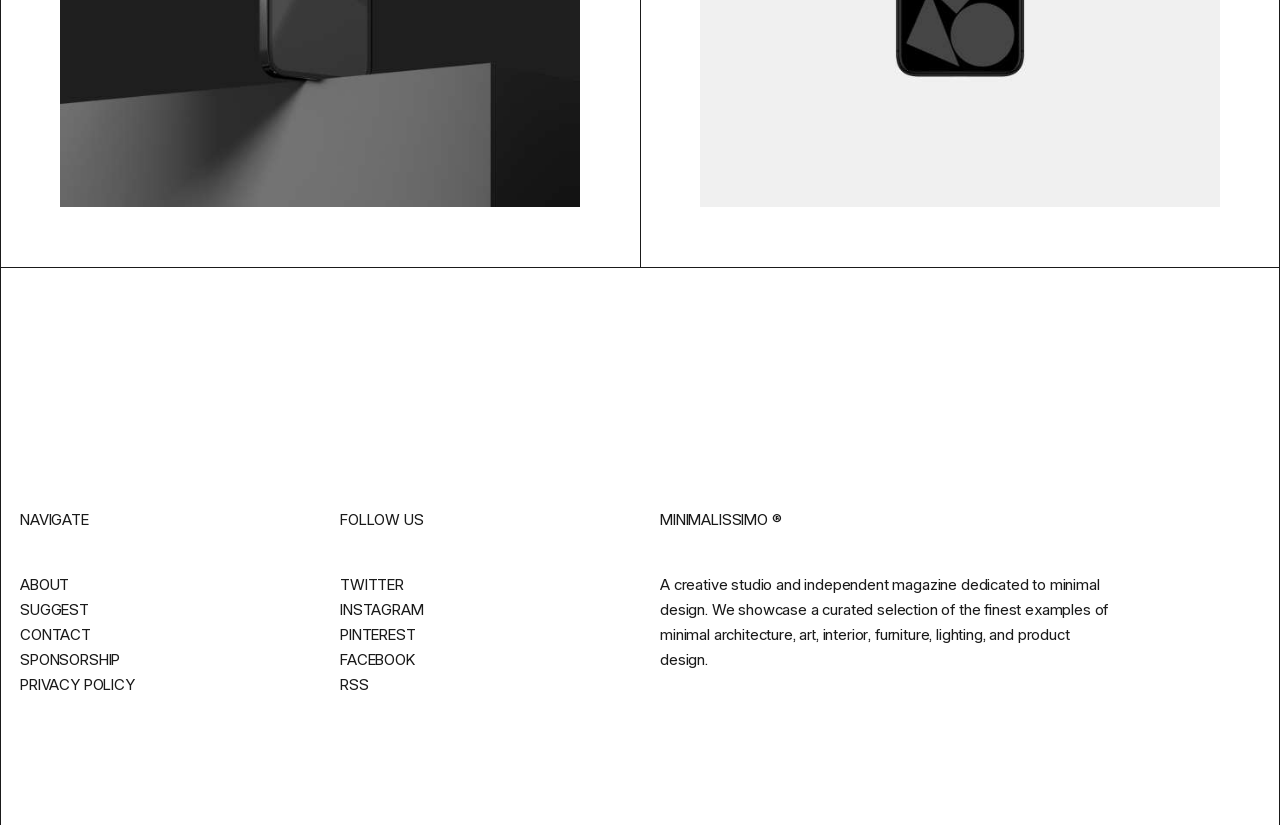Provide the bounding box coordinates in the format (top-left x, top-left y, bottom-right x, bottom-right y). All values are floating point numbers between 0 and 1. Determine the bounding box coordinate of the UI element described as: Privacy Policy

[0.016, 0.818, 0.105, 0.841]